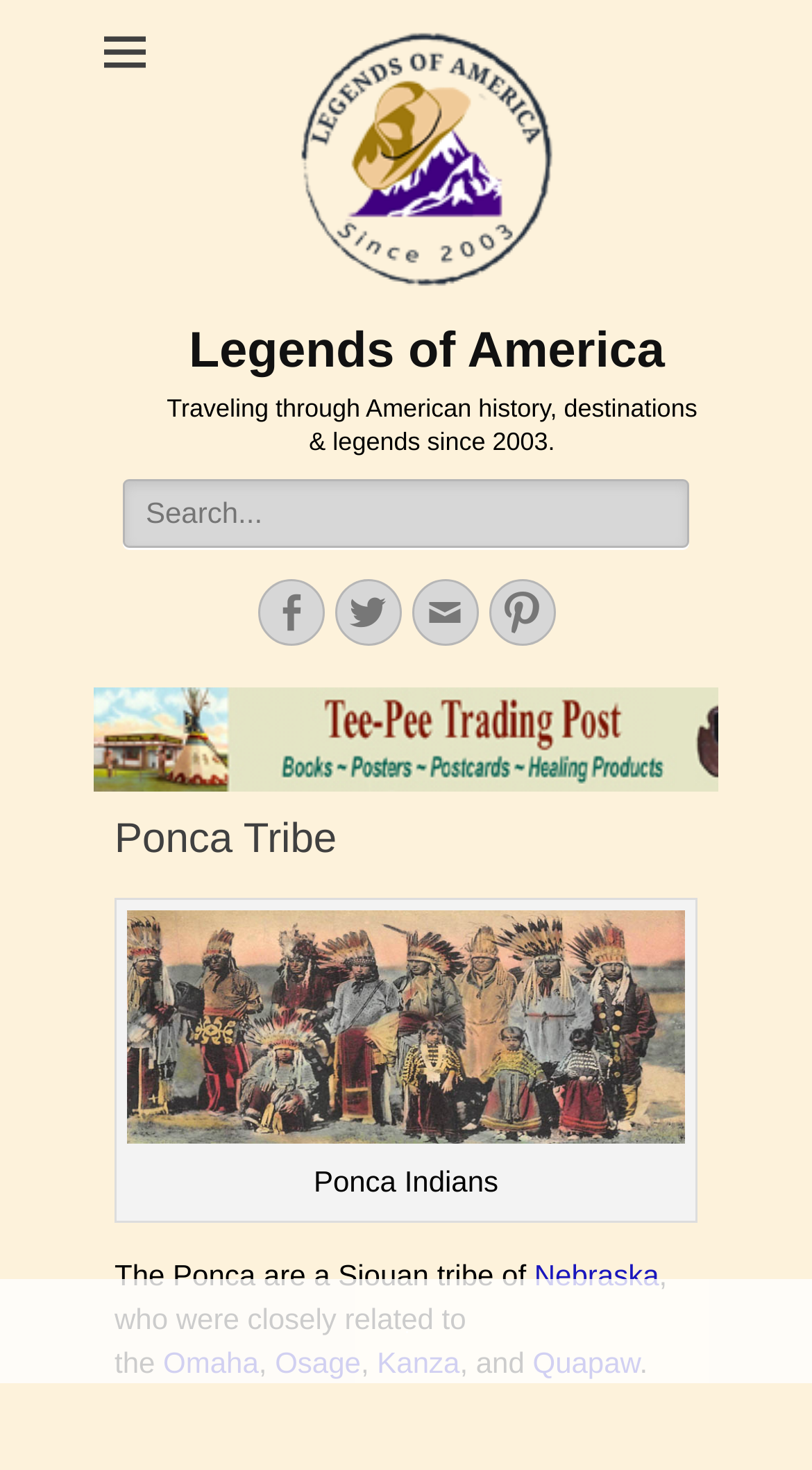Please find the bounding box coordinates of the clickable region needed to complete the following instruction: "Share the current episode". The bounding box coordinates must consist of four float numbers between 0 and 1, i.e., [left, top, right, bottom].

None